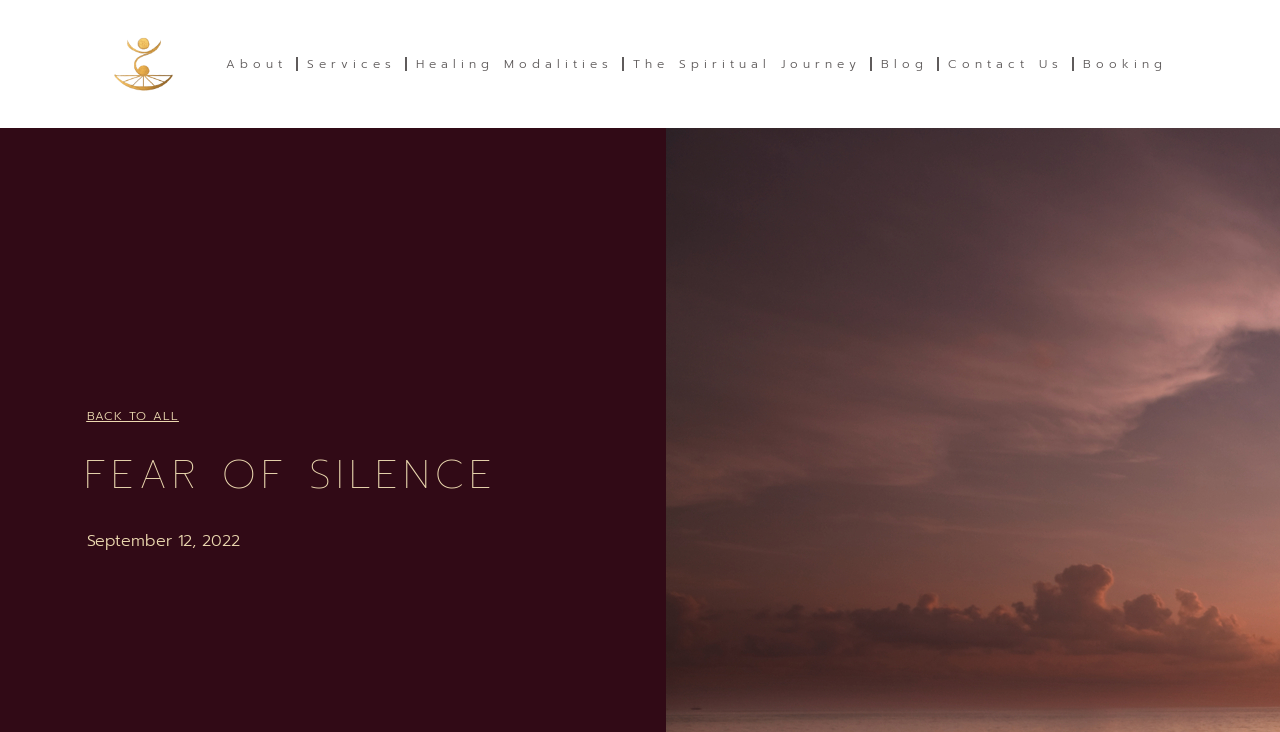Identify and extract the heading text of the webpage.

FEAR OF SILENCE